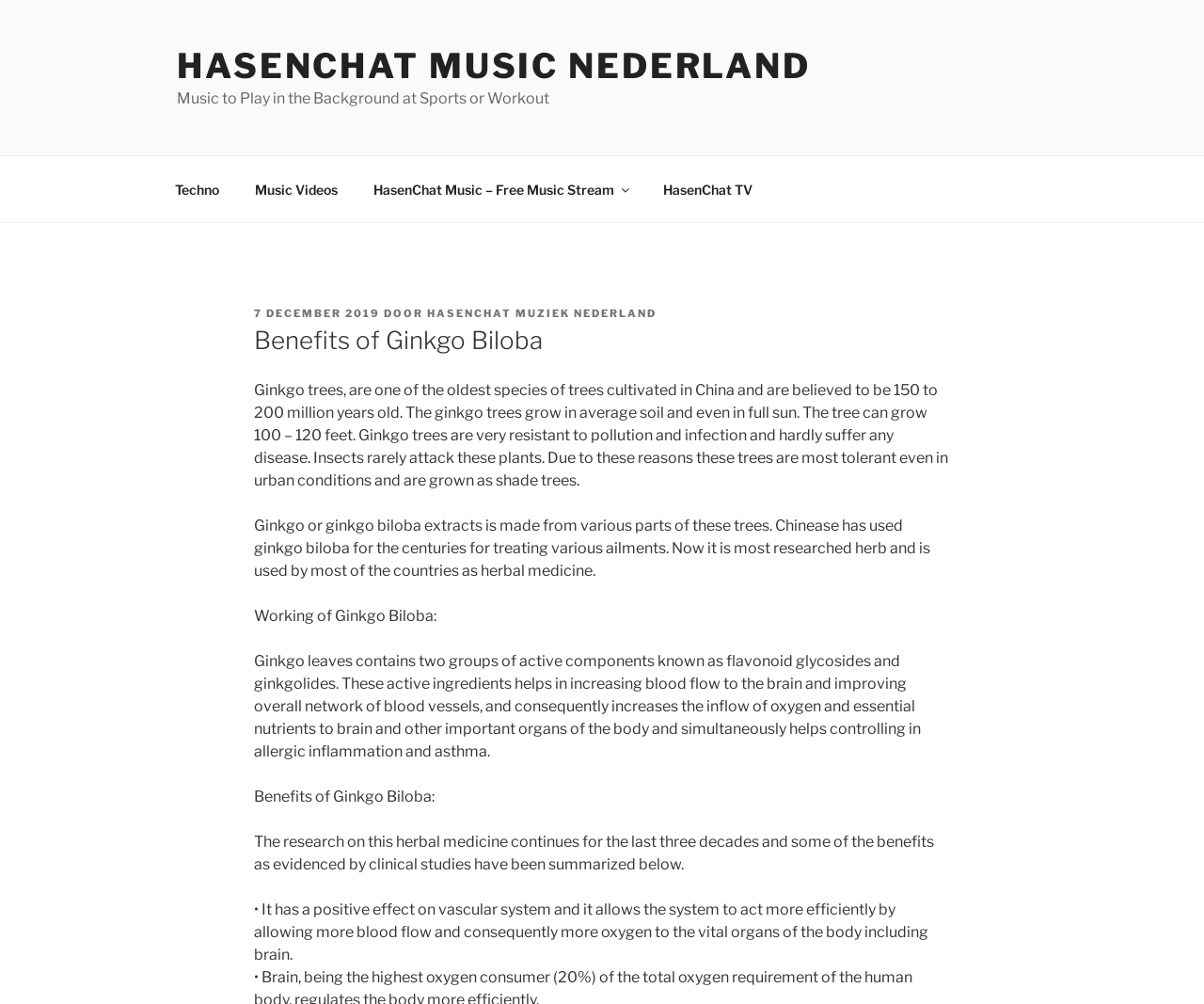Reply to the question with a brief word or phrase: How tall can Ginkgo trees grow?

100-120 feet